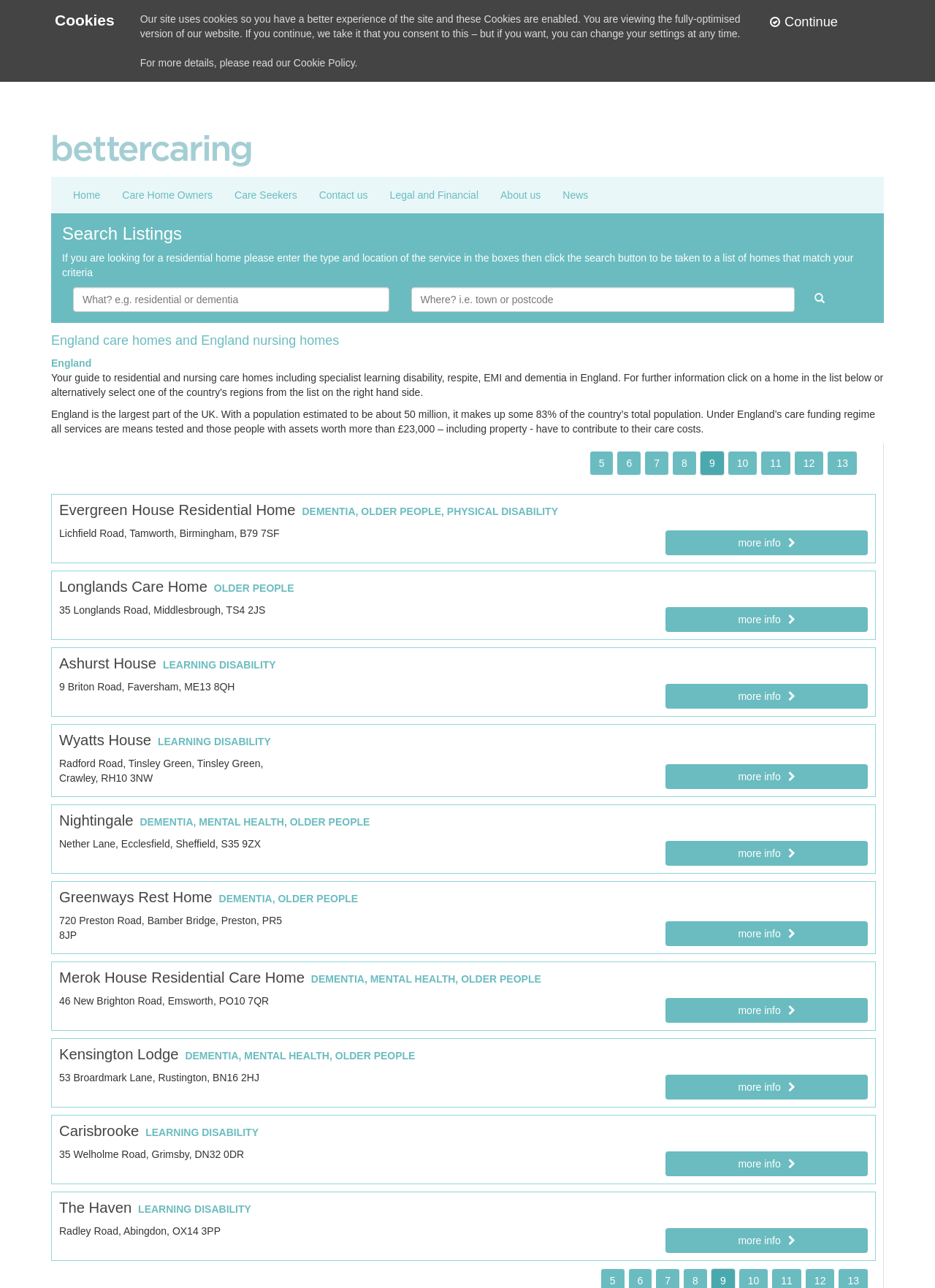Based on the element description: "name="ctl00$ctl00$cookieconsentctrl$lbConfirm" title="Continue" value="Continue"", identify the bounding box coordinates for this UI element. The coordinates must be four float numbers between 0 and 1, listed as [left, top, right, bottom].

[0.838, 0.009, 0.901, 0.025]